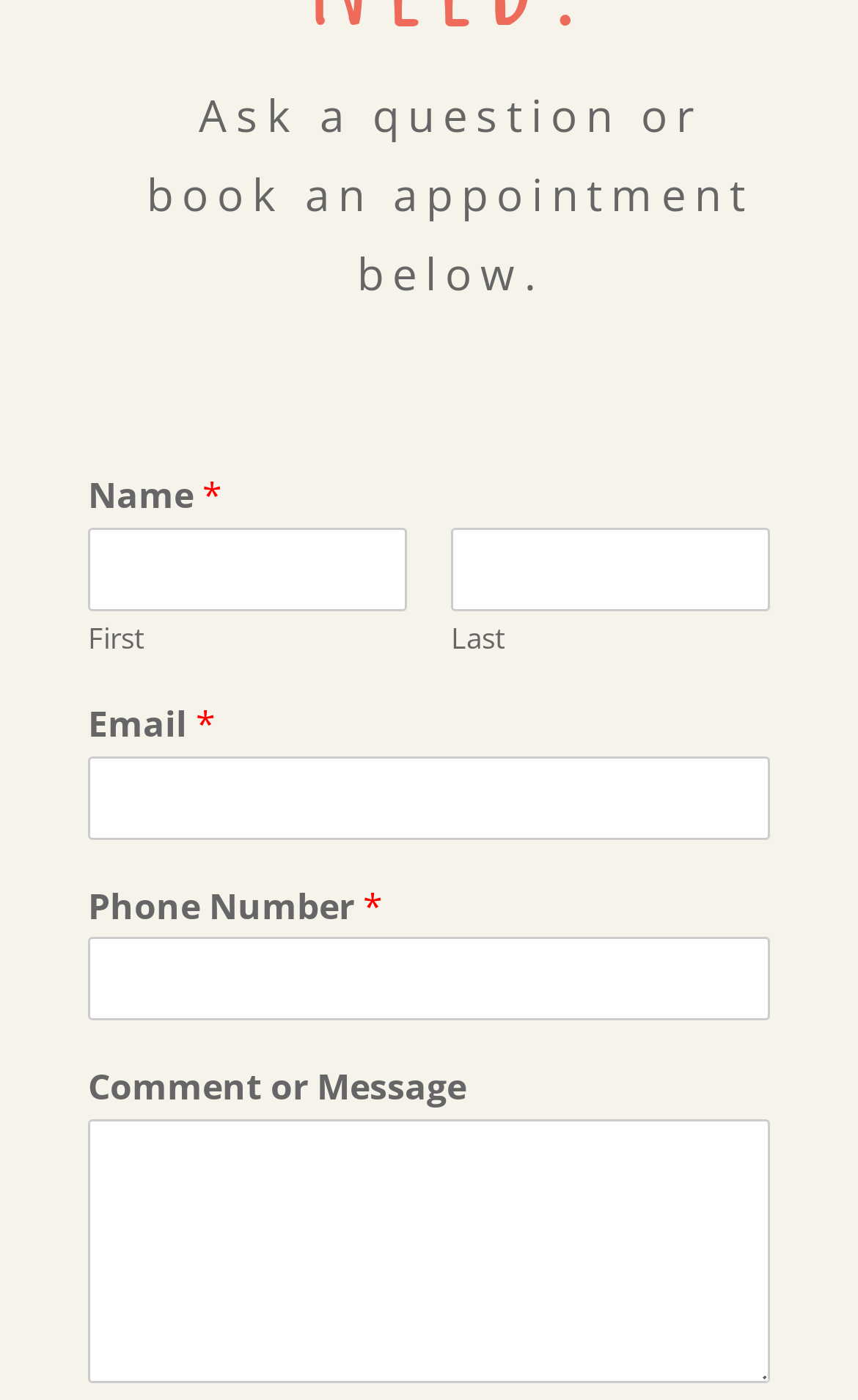Using the elements shown in the image, answer the question comprehensively: Is the 'Comment or Message' field required?

The 'Comment or Message' field is a text box that is not marked as required, indicating that the user is not obligated to fill it in.